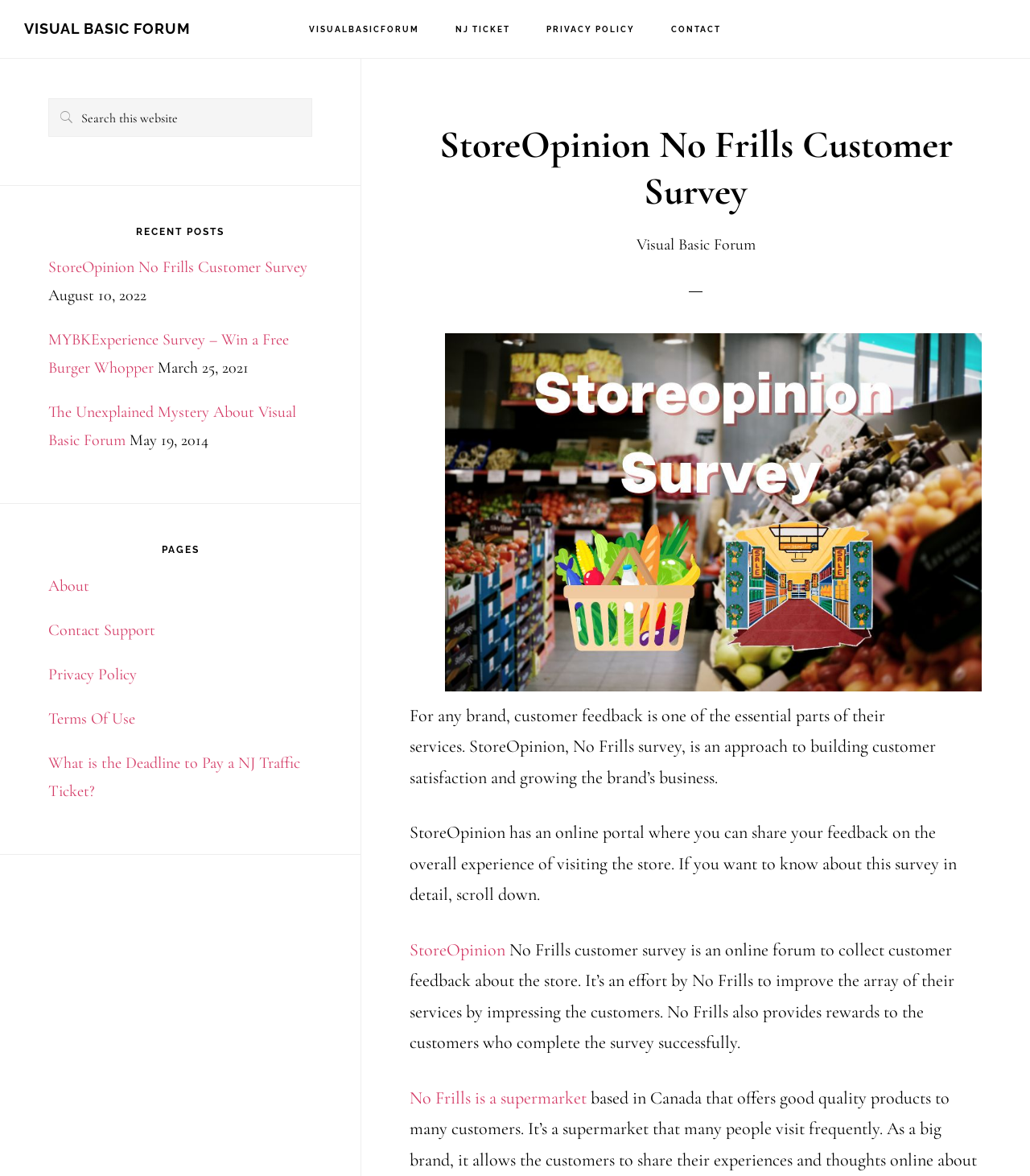Find the coordinates for the bounding box of the element with this description: "About".

[0.047, 0.49, 0.087, 0.506]